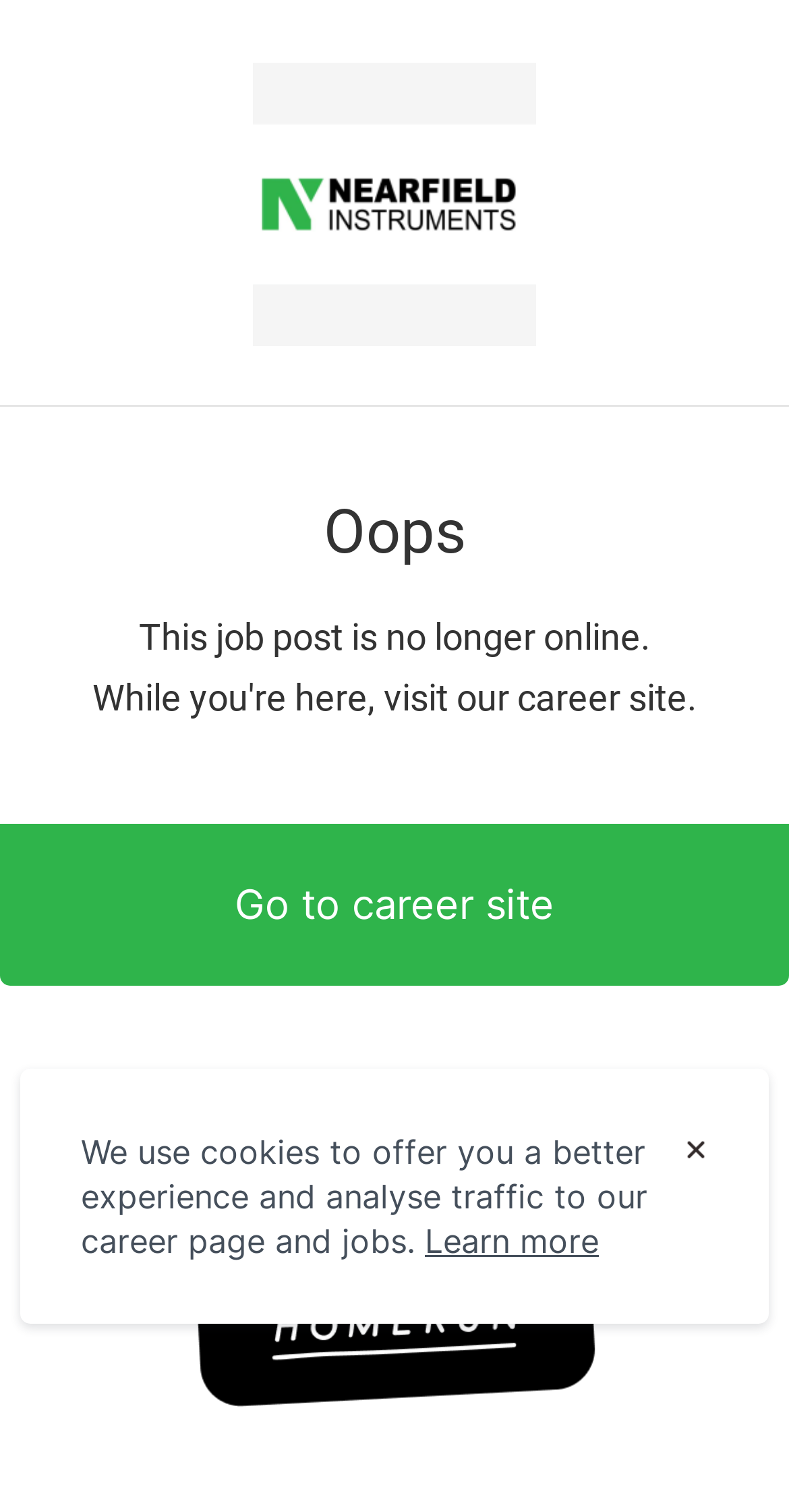Identify the bounding box of the UI element described as follows: "Go to career site". Provide the coordinates as four float numbers in the range of 0 to 1 [left, top, right, bottom].

[0.0, 0.545, 1.0, 0.652]